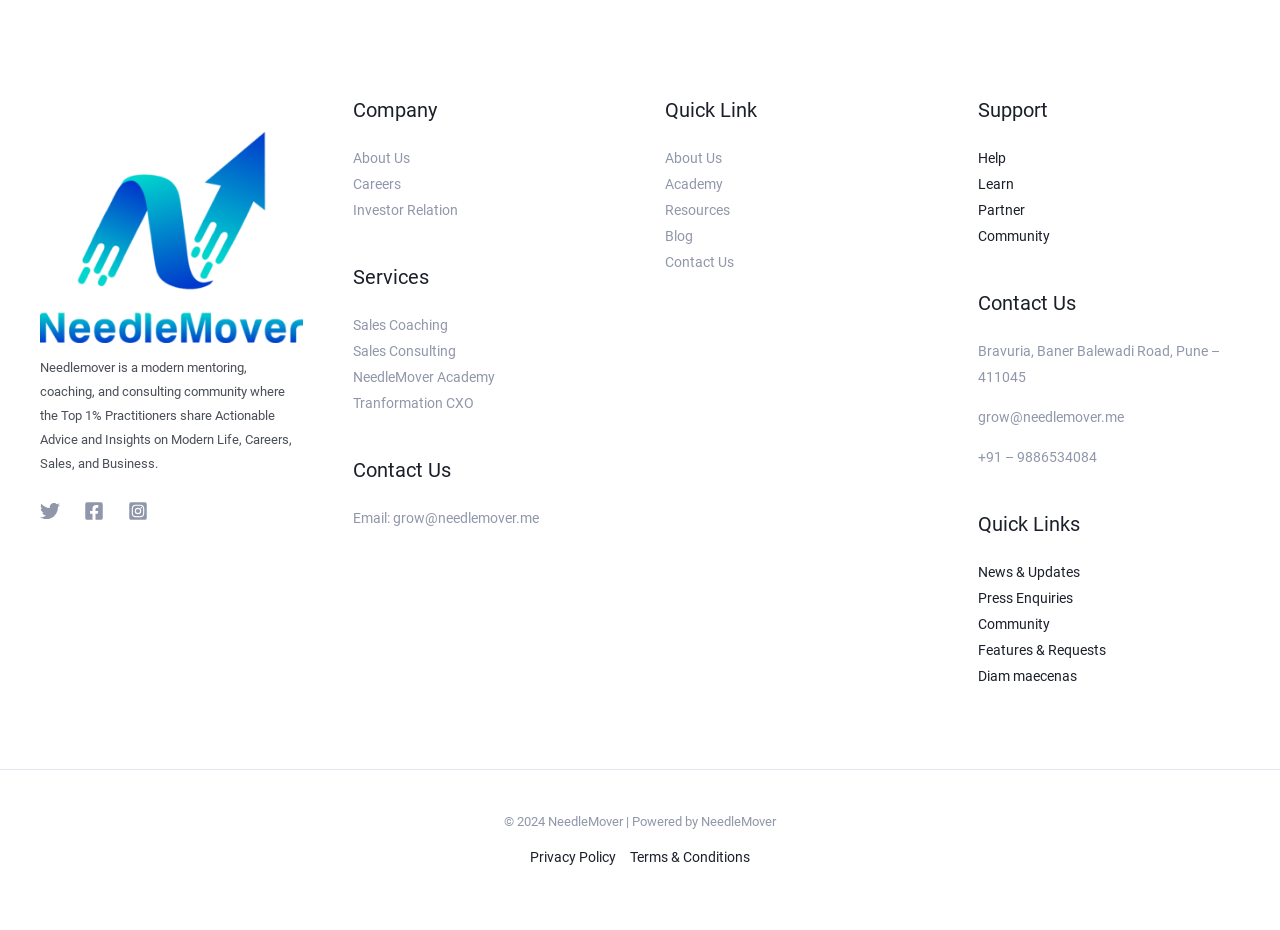What is the year of copyright?
Refer to the image and provide a concise answer in one word or phrase.

2024